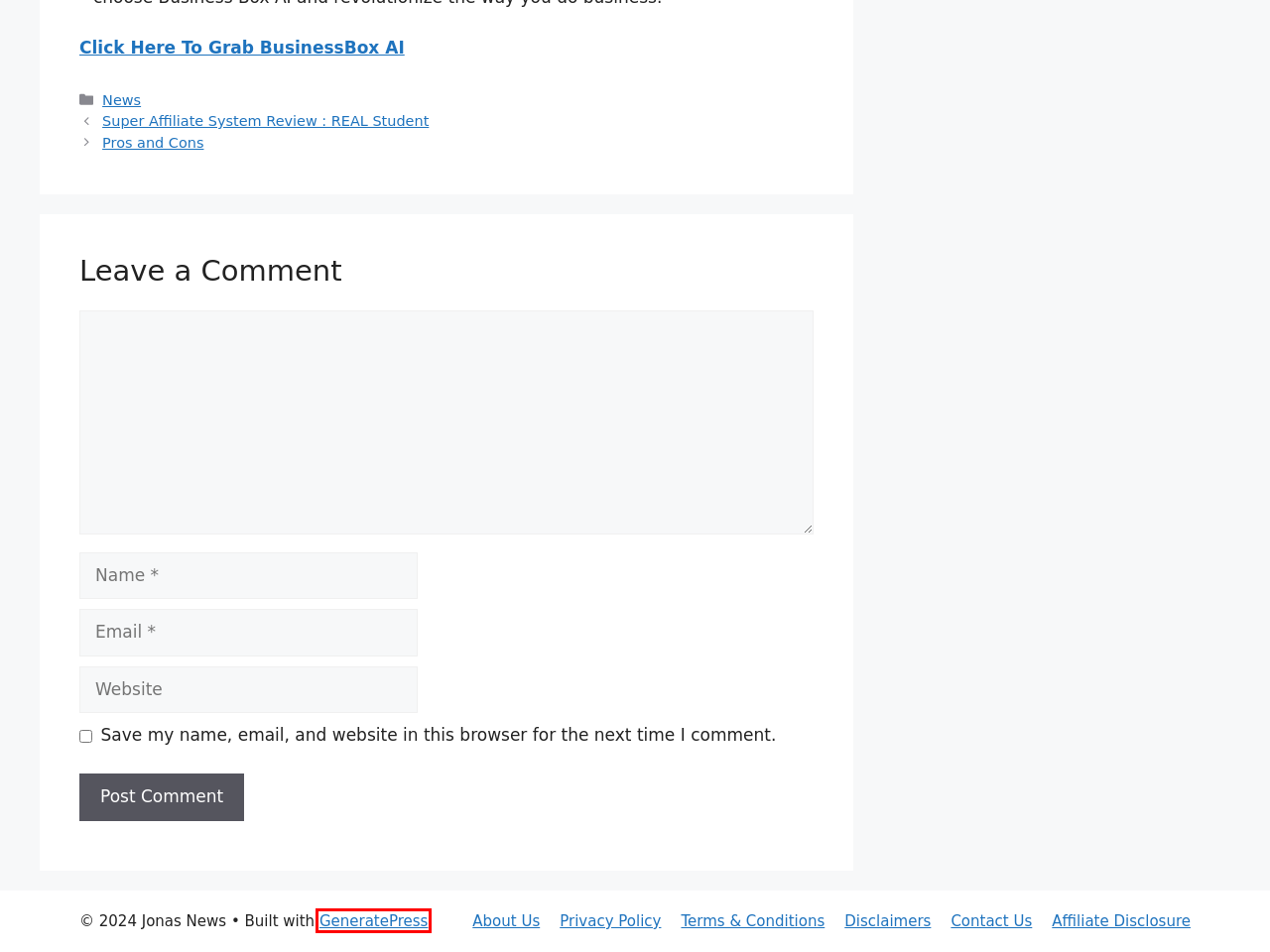You are given a webpage screenshot where a red bounding box highlights an element. Determine the most fitting webpage description for the new page that loads after clicking the element within the red bounding box. Here are the candidates:
A. GeneratePress - The perfect foundation for your WordPress website.
B. Affiliate Disclosure
C. Super Affiliate System Review : REAL Student​
D. Disclaimers - Jonas News
E. Terms & Conditions - Jonas News
F. Contact Us - Jonas News
G. Pros and Cons - Jonas News
H. About Us - Jonas News

A